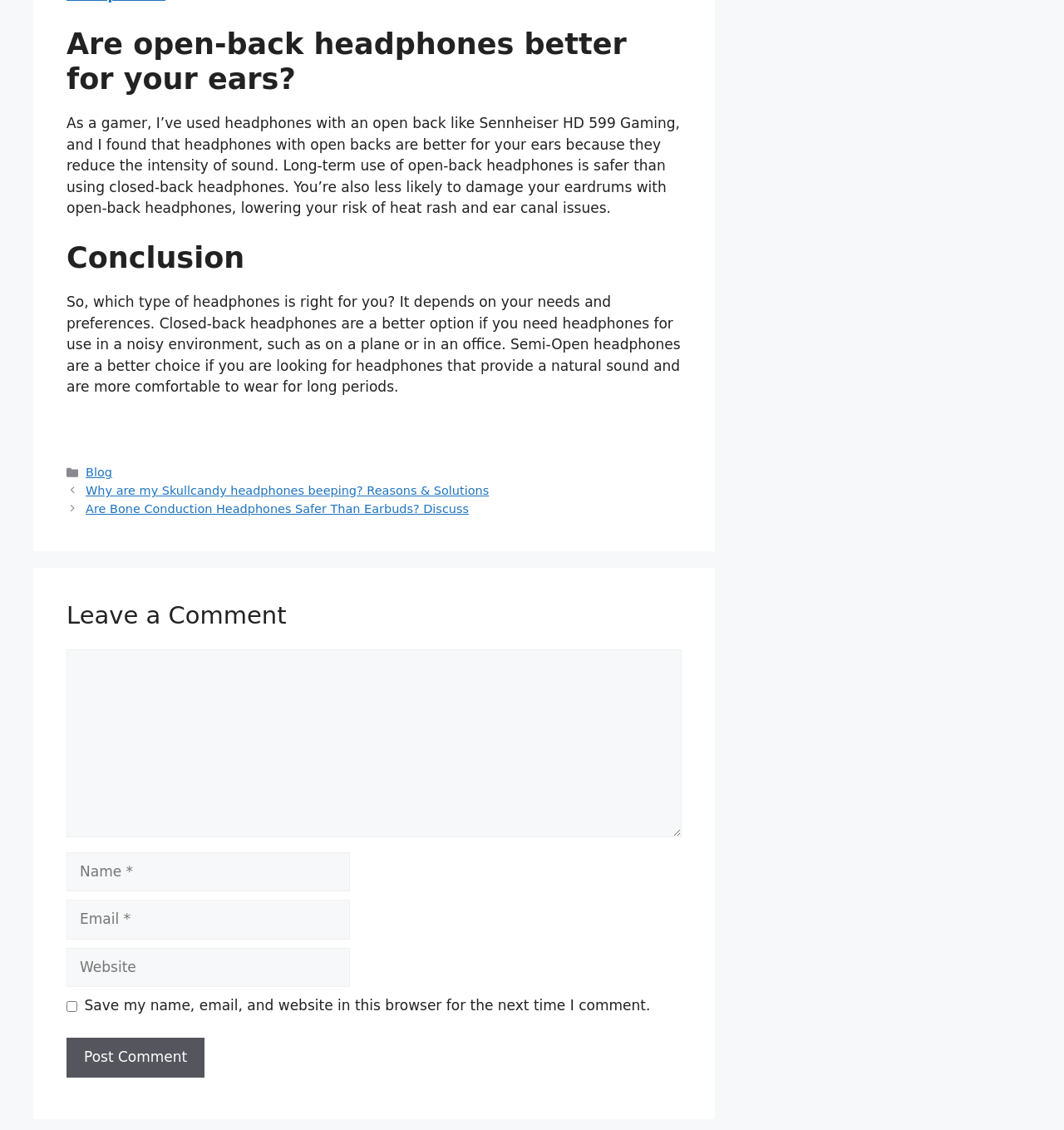Locate the bounding box of the UI element described in the following text: "parent_node: Comment name="author" placeholder="Name *"".

[0.062, 0.754, 0.329, 0.789]